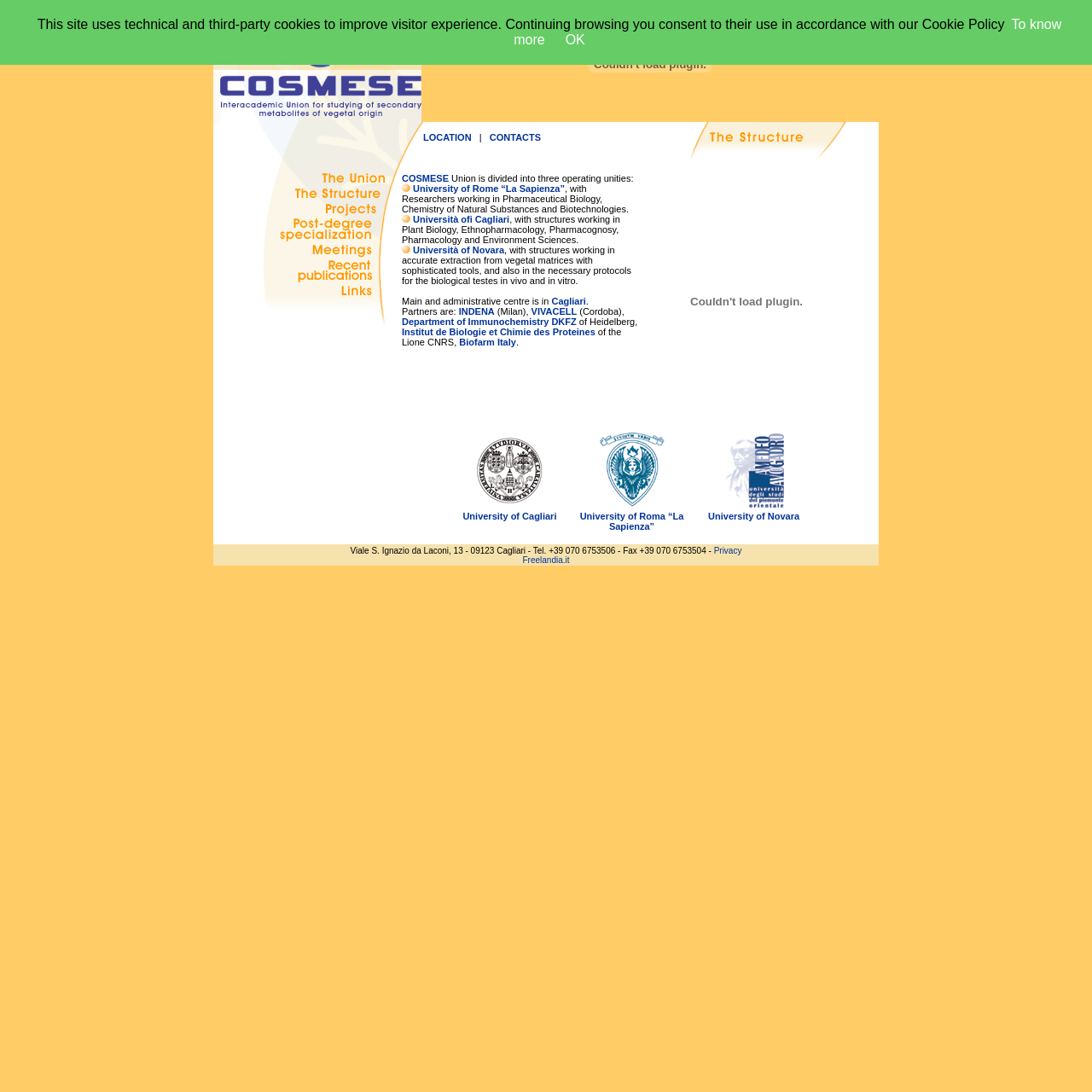Determine the bounding box coordinates for the clickable element to execute this instruction: "Click the image in the middle of the page". Provide the coordinates as four float numbers between 0 and 1, i.e., [left, top, right, bottom].

[0.24, 0.159, 0.368, 0.173]